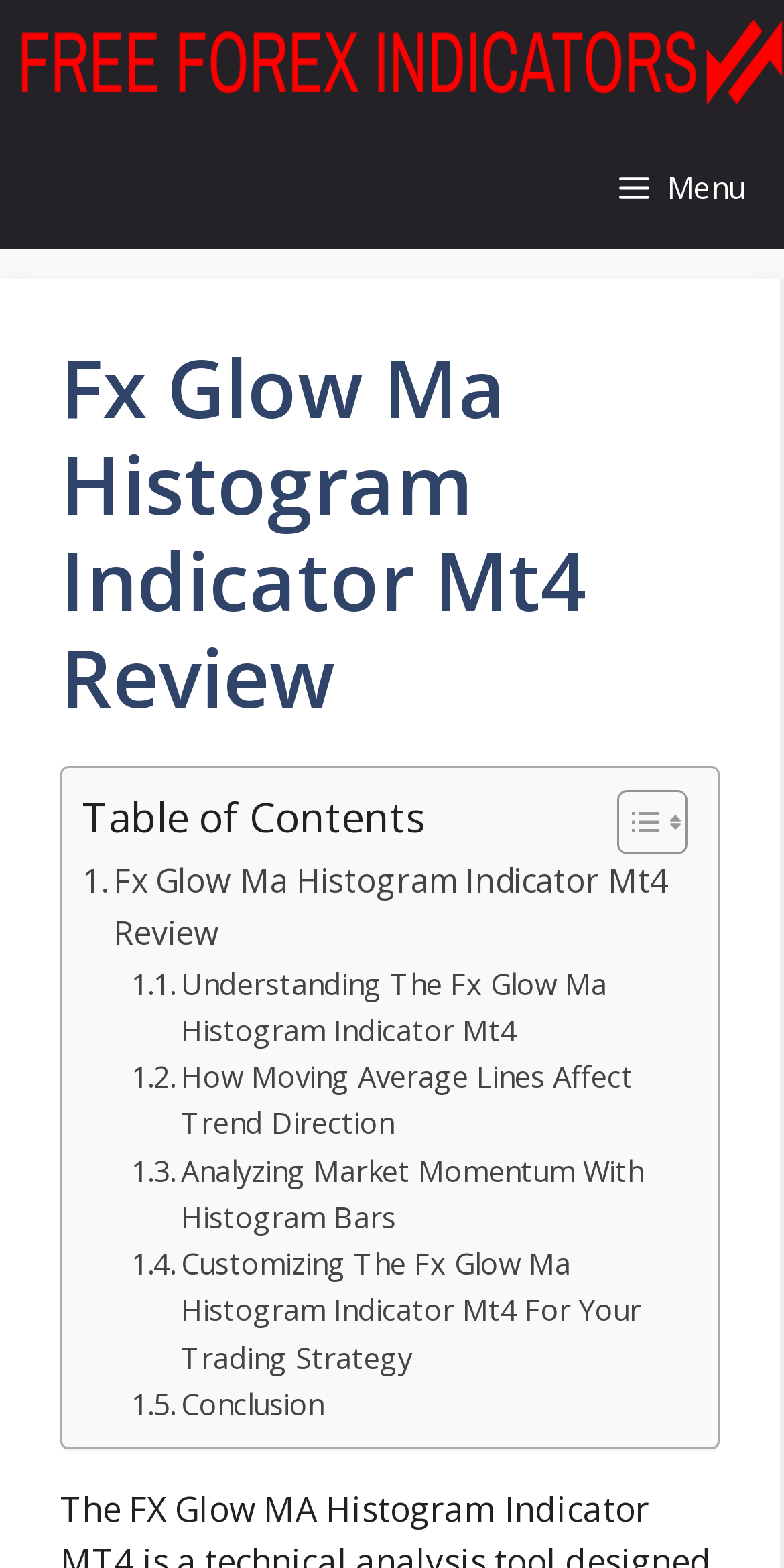How many links are there in the table of contents?
Provide a well-explained and detailed answer to the question.

I found a LayoutTable element with several link elements inside it, which I assume is the table of contents. By counting the link elements, I found that there are 5 links in total.